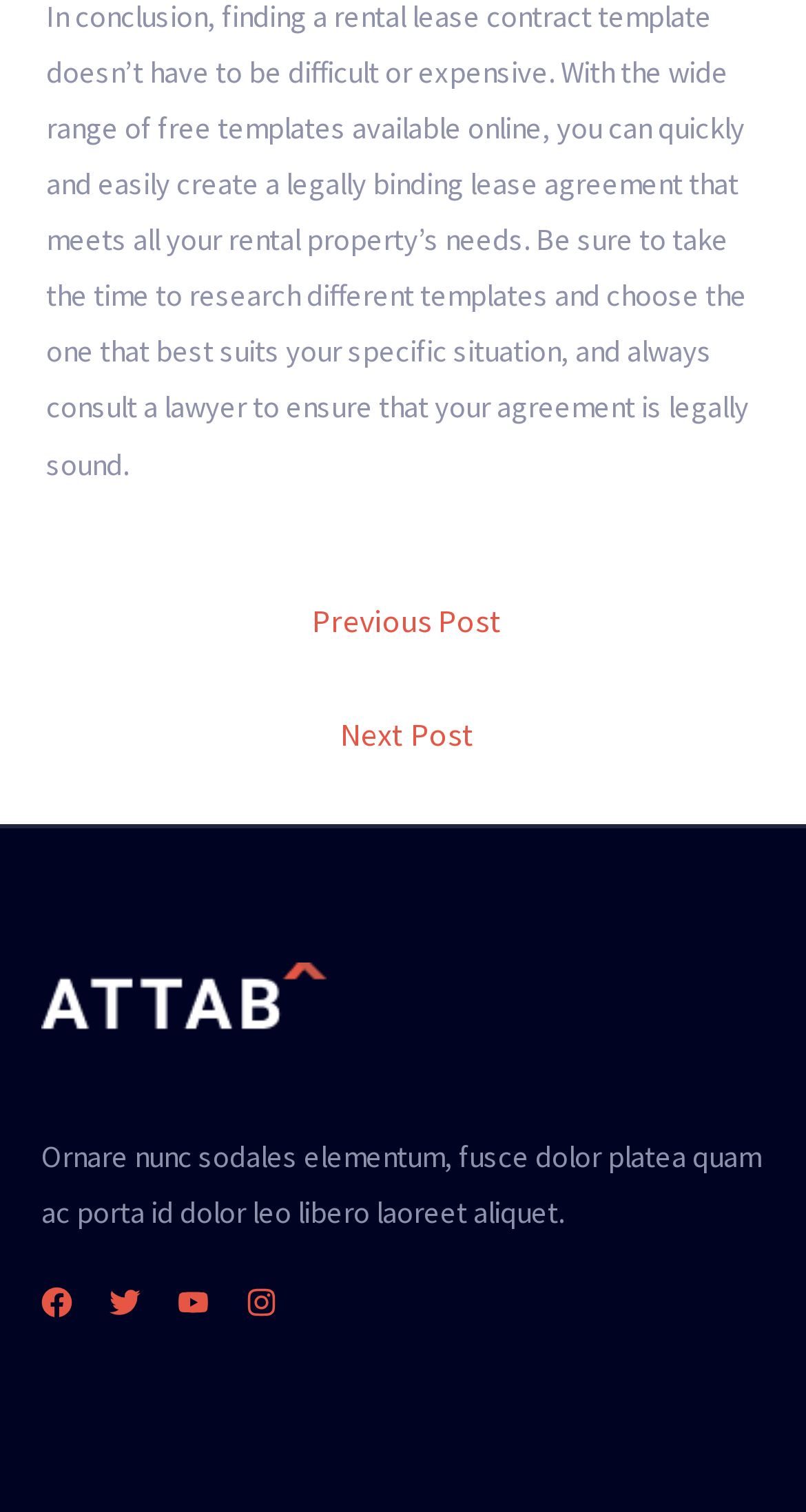Given the description ← Previous Post, predict the bounding box coordinates of the UI element. Ensure the coordinates are in the format (top-left x, top-left y, bottom-right x, bottom-right y) and all values are between 0 and 1.

[0.025, 0.388, 0.985, 0.438]